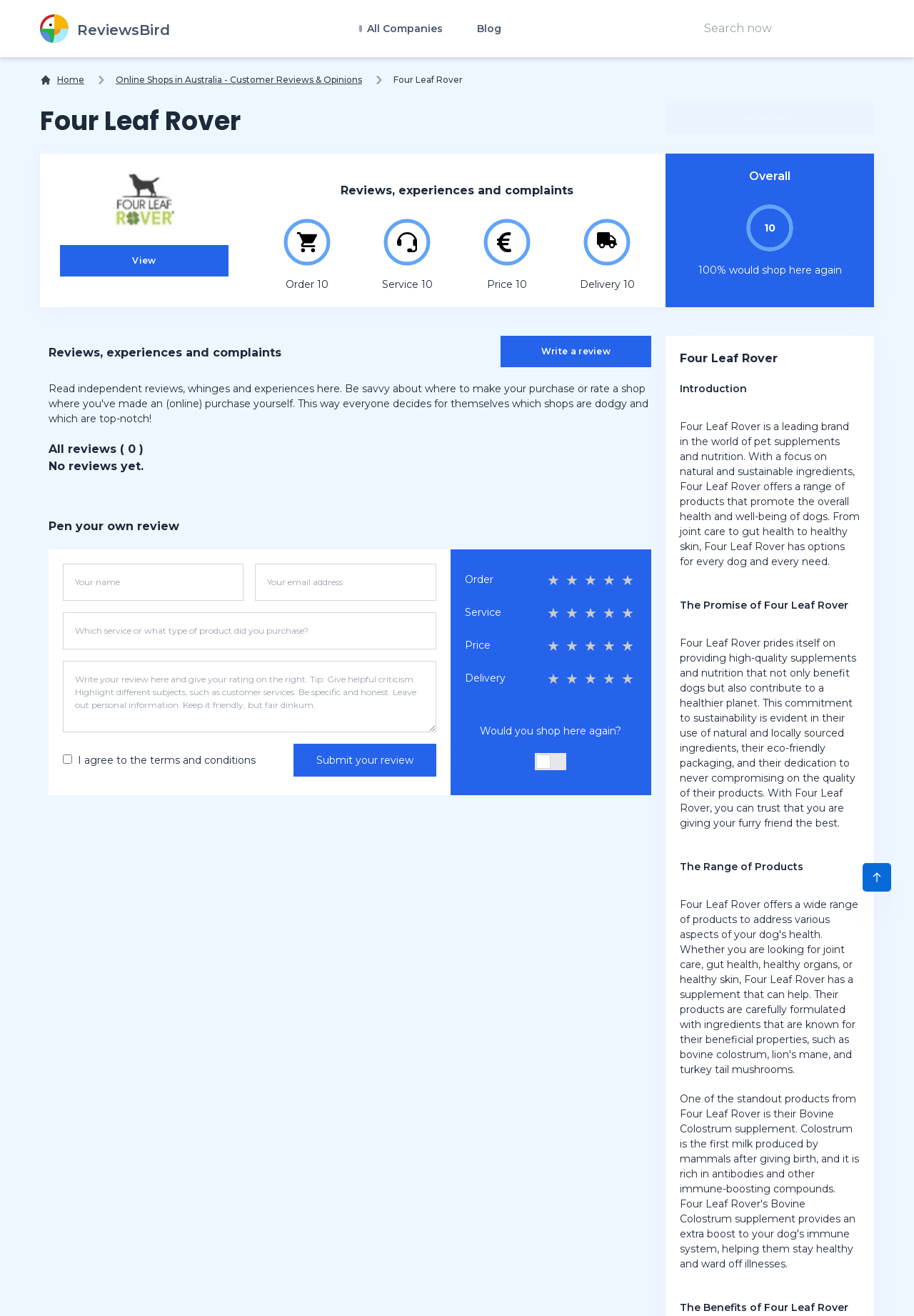Please identify the bounding box coordinates of the element I need to click to follow this instruction: "View all reviews".

[0.728, 0.078, 0.956, 0.102]